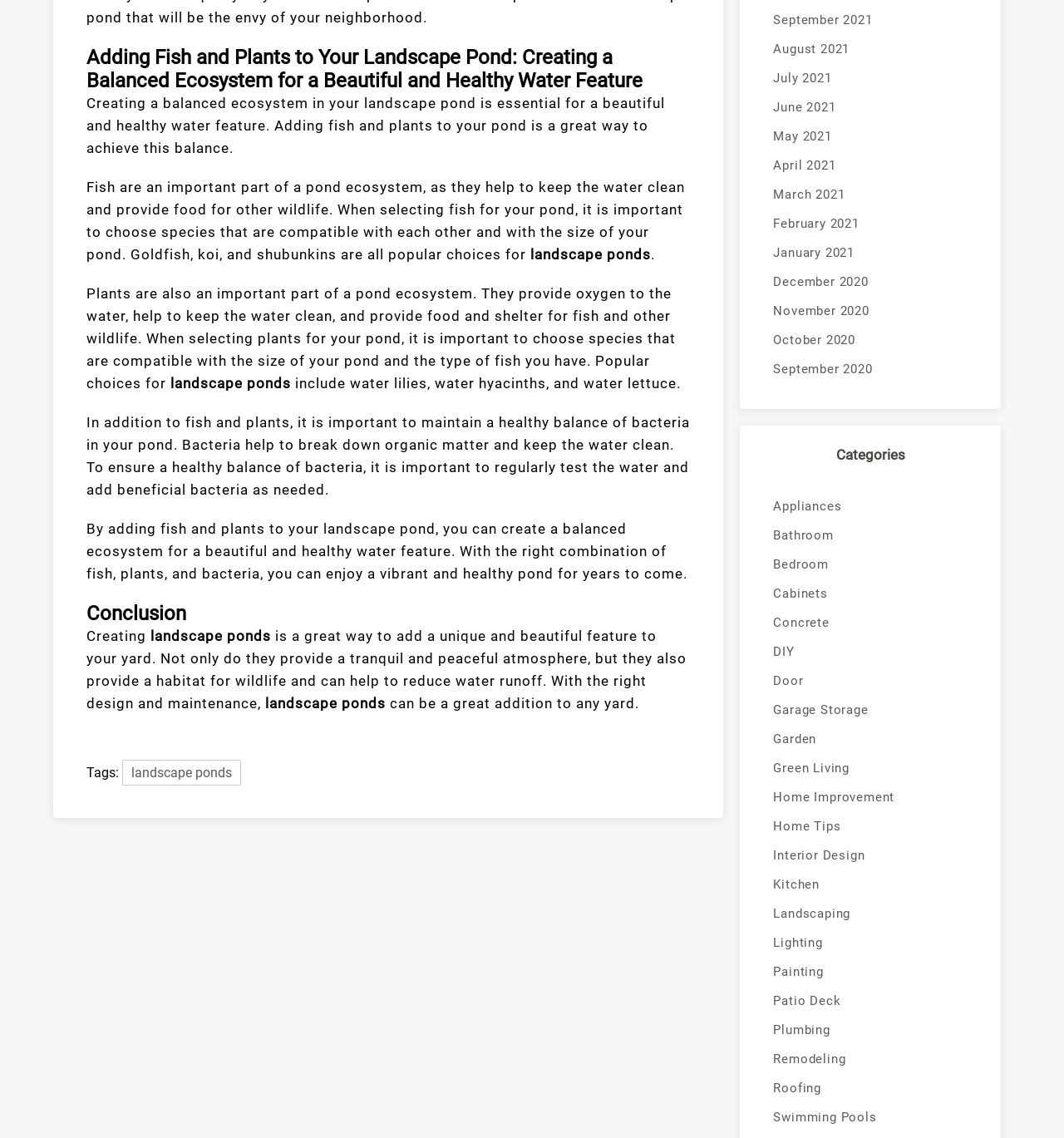Using the information in the image, give a detailed answer to the following question: What is the importance of bacteria in a landscape pond?

According to the webpage, bacteria play a crucial role in breaking down organic matter and keeping the water clean in a landscape pond, and it is important to maintain a healthy balance of bacteria by regularly testing the water and adding beneficial bacteria as needed.